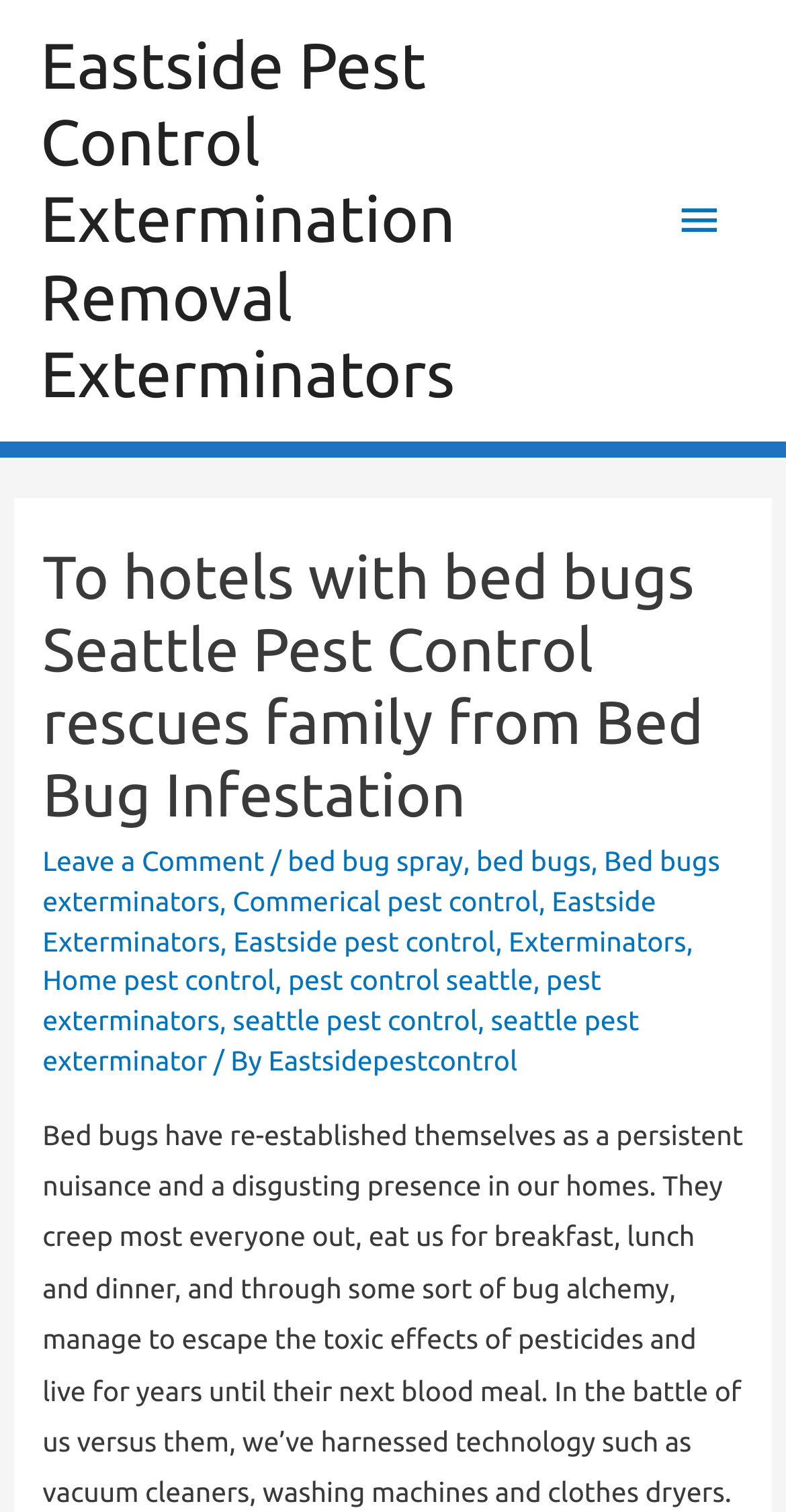For the following element description, predict the bounding box coordinates in the format (top-left x, top-left y, bottom-right x, bottom-right y). All values should be floating point numbers between 0 and 1. Description: Exterminators

[0.647, 0.611, 0.873, 0.633]